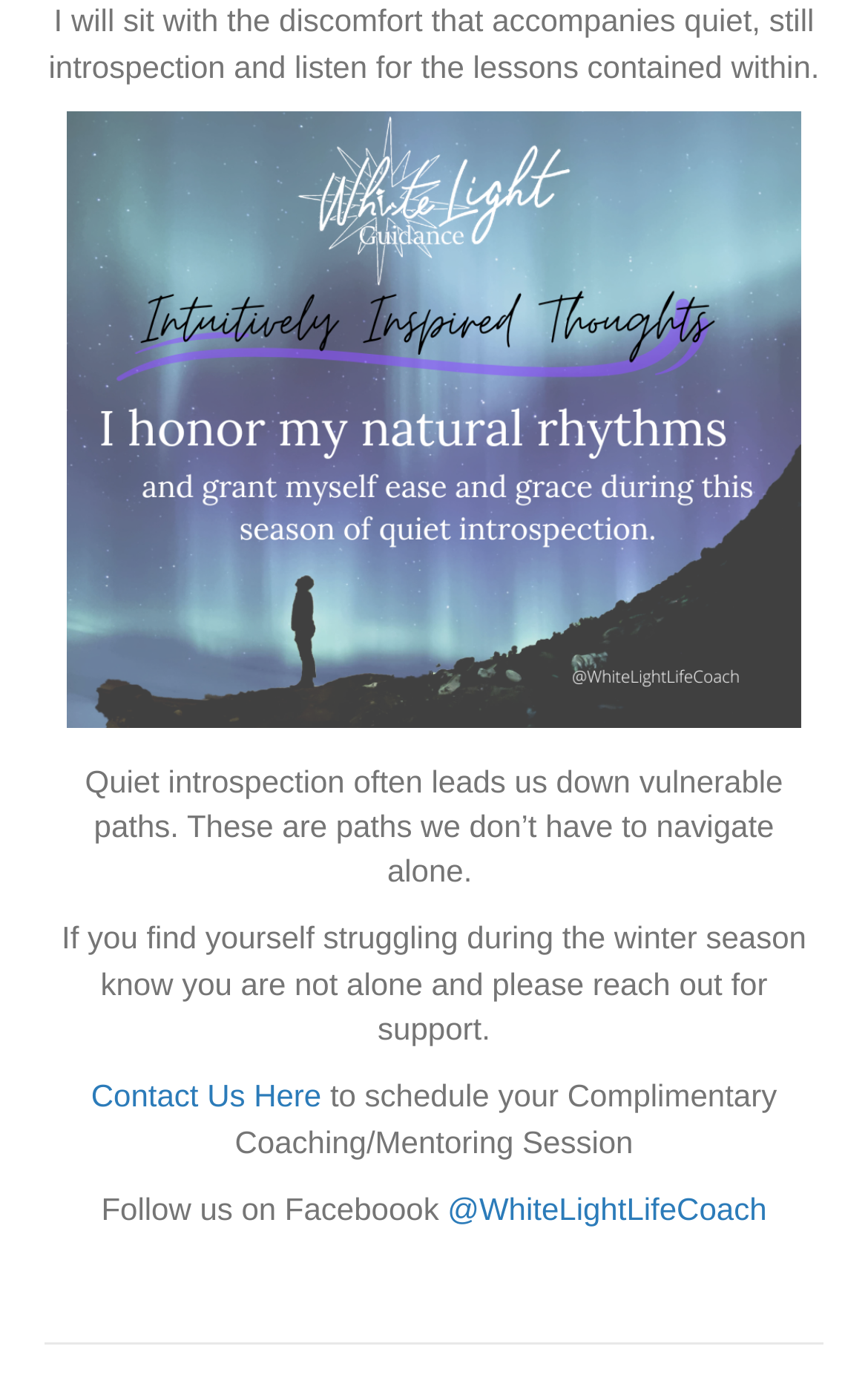What is the tone of the webpage?
Please craft a detailed and exhaustive response to the question.

The webpage contains texts that offer support and encouragement, such as 'you are not alone' and 'please reach out for support', which suggests that the tone of the webpage is supportive and caring.